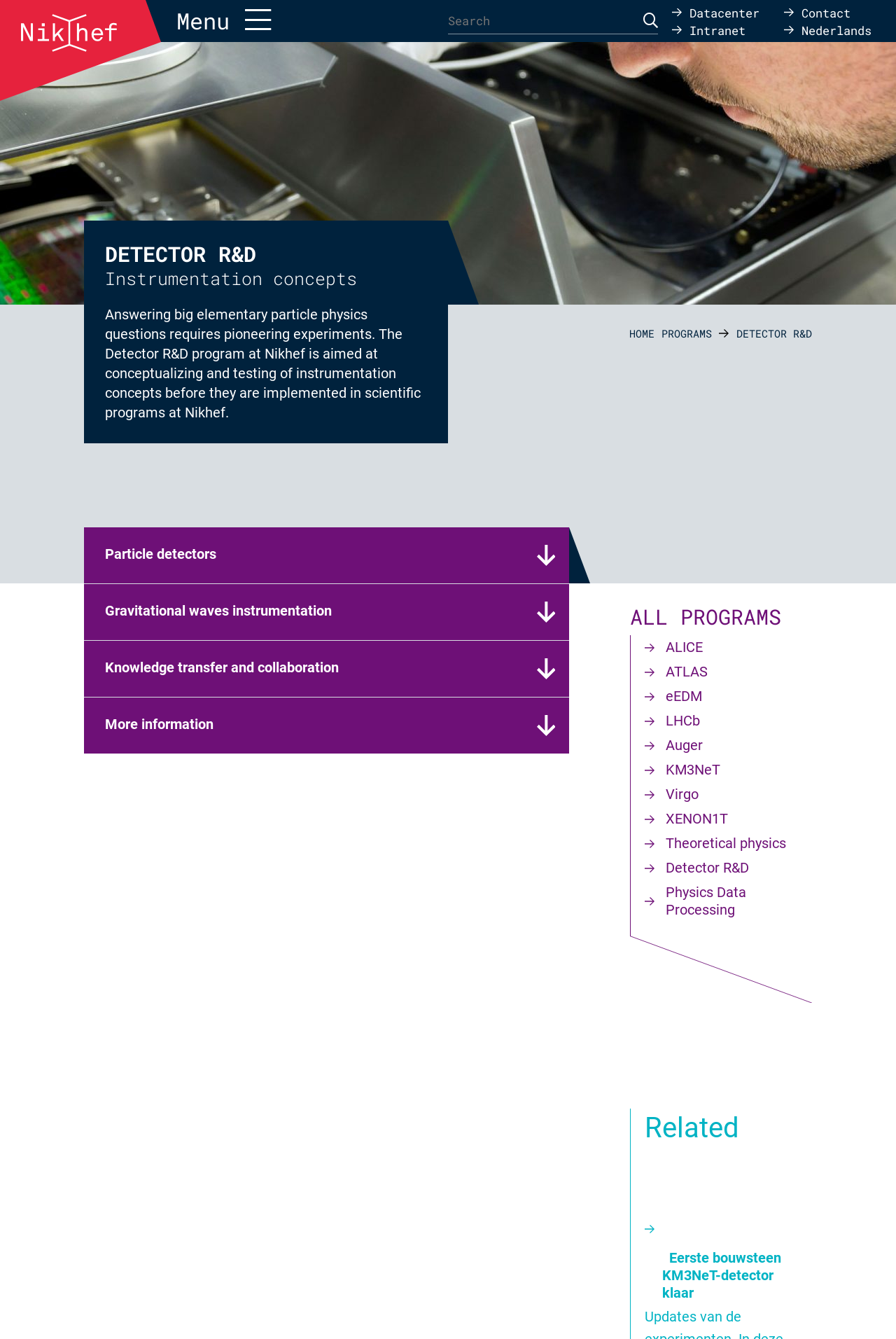Provide a thorough summary of the webpage.

The webpage is about the Detector R&D program at Nikhef, a research institution focused on elementary particle physics. At the top, there is a header section with a logo image on the left, a menu link, a search bar, and several links to other sections of the website, including "Datacenter", "Intranet", "Contact", and "Nederlands".

Below the header, there are two headings: "DETECTOR R&D" and "Instrumentation concepts". A paragraph of text explains the purpose of the Detector R&D program, which is to conceptualize and test instrumentation concepts before they are implemented in scientific programs.

On the right side of the page, there are several links, including "HOME", "PROGRAMS", and "DETECTOR R&D". Below these links, there is a tab list with four tabs: "Particle detectors", "Gravitational waves instrumentation", "Knowledge transfer and collaboration", and "More information". Each tab has an associated image.

Further down the page, there is a heading "ALL PROGRAMS" followed by a list of links to various programs, including "ALICE", "ATLAS", "eEDM", and others. On the right side of this section, there is an image.

At the bottom of the page, there is a heading "Related" followed by a link to a news article about the KM3NeT detector.